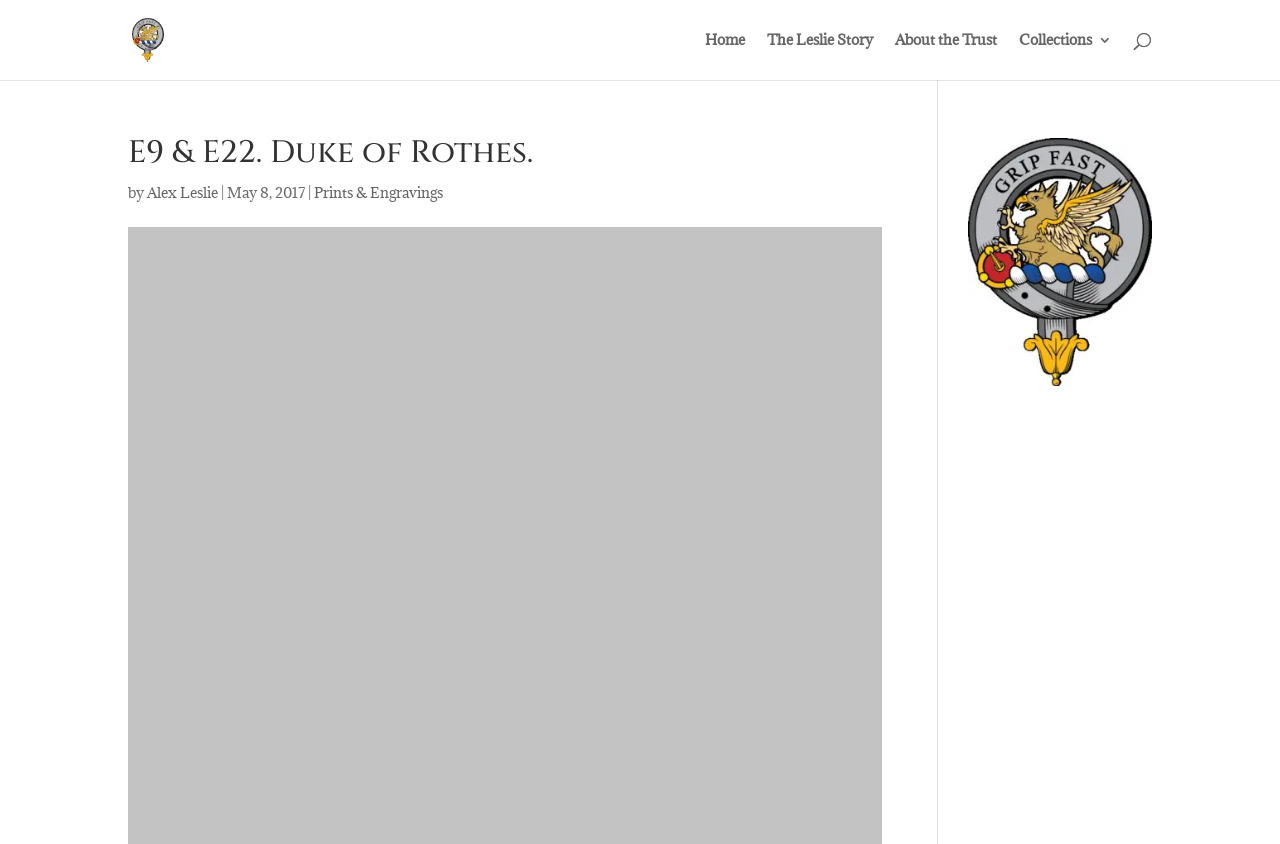What type of collection is mentioned on the webpage?
Using the image as a reference, answer with just one word or a short phrase.

Prints & Engravings